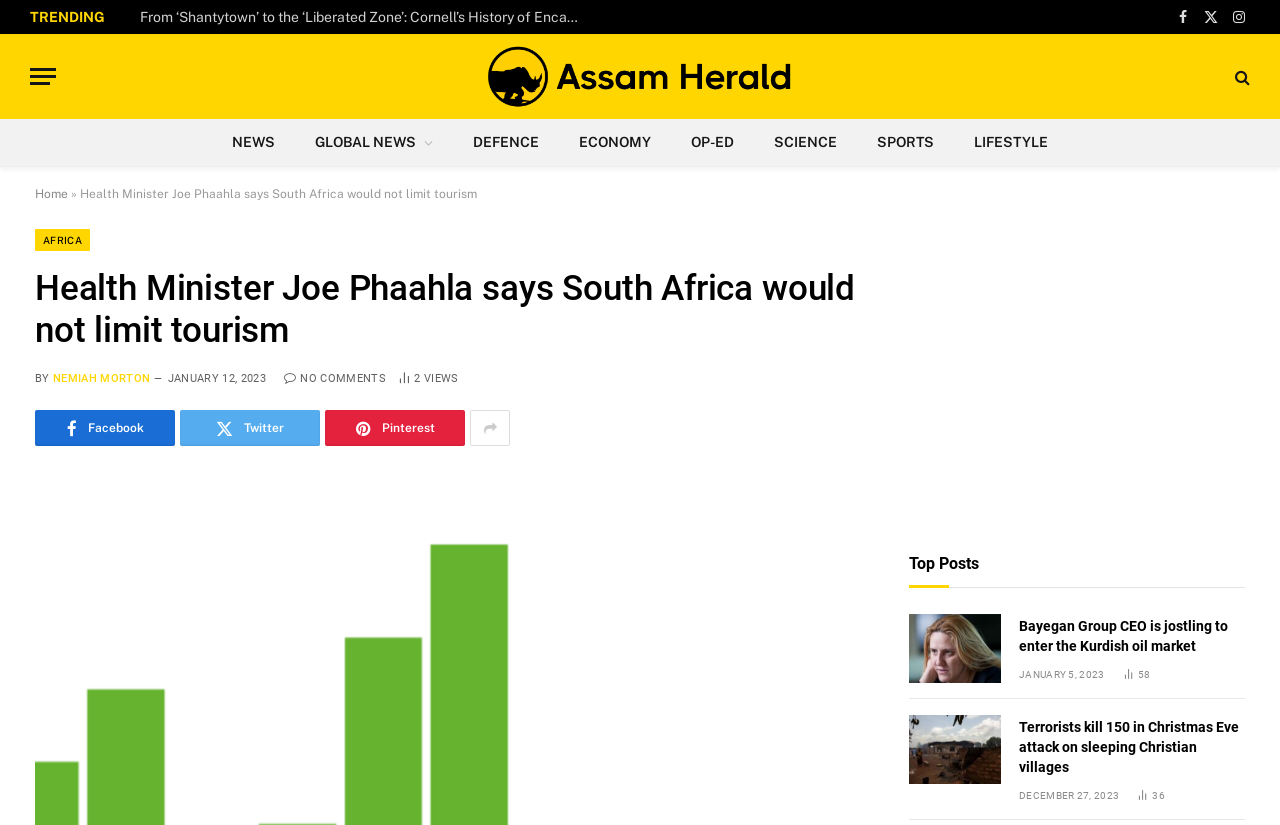Given the description: "X (Twitter)", determine the bounding box coordinates of the UI element. The coordinates should be formatted as four float numbers between 0 and 1, [left, top, right, bottom].

[0.937, 0.0, 0.955, 0.041]